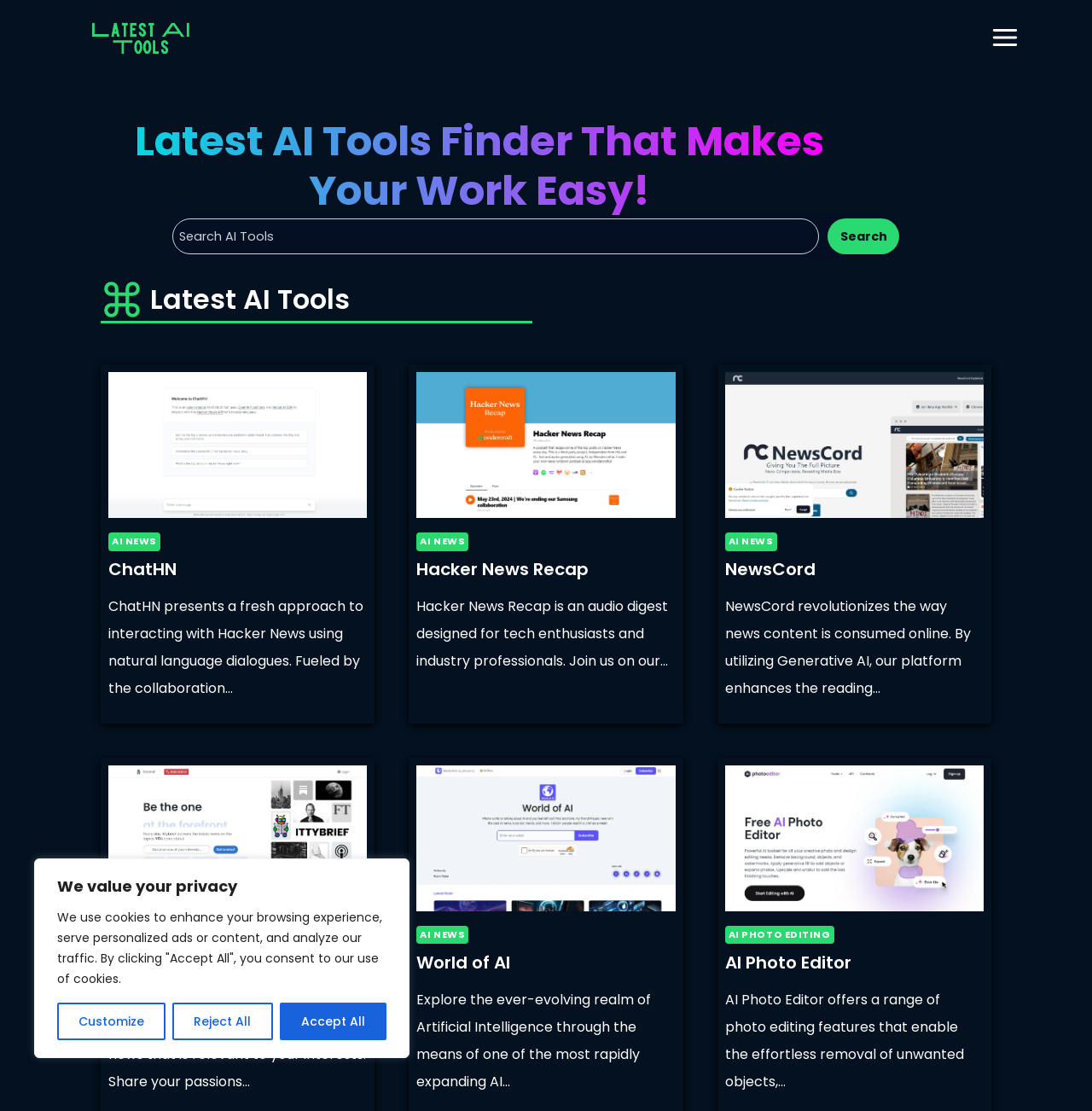Identify the bounding box coordinates of the clickable region to carry out the given instruction: "Read about Hacker News Recap".

[0.382, 0.335, 0.618, 0.466]